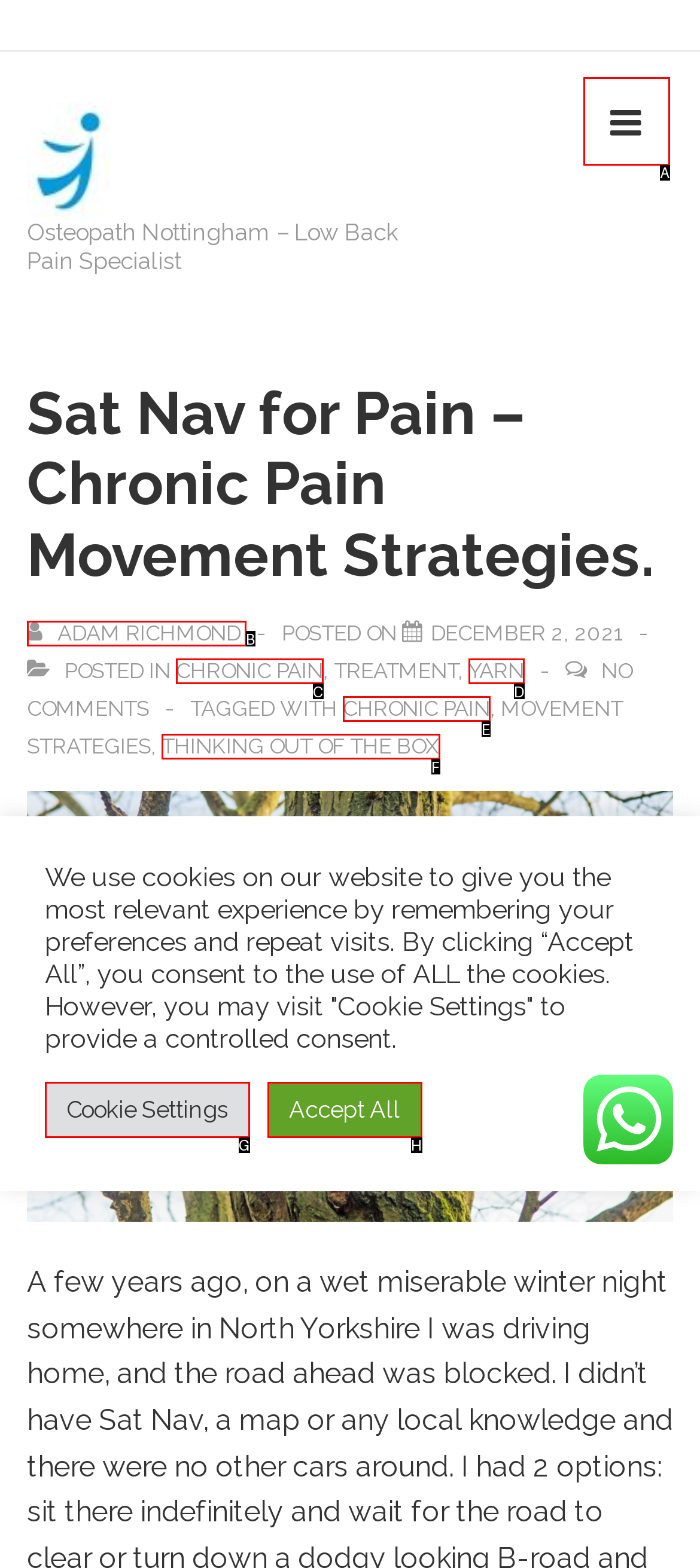Which lettered option matches the following description: Chronic Pain
Provide the letter of the matching option directly.

E